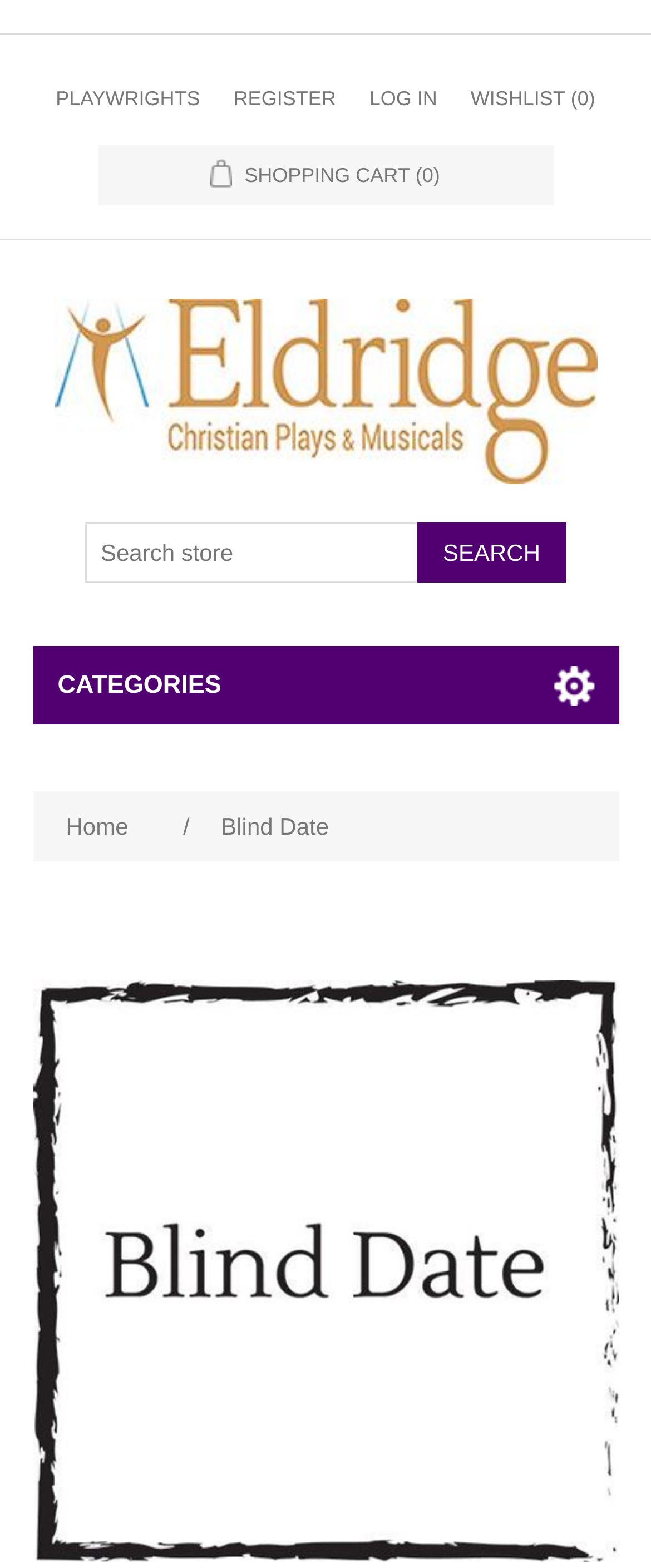Please determine the bounding box coordinates for the UI element described as: "alt="Eldridge Christian Plays and Musicals"".

[0.083, 0.191, 0.917, 0.309]